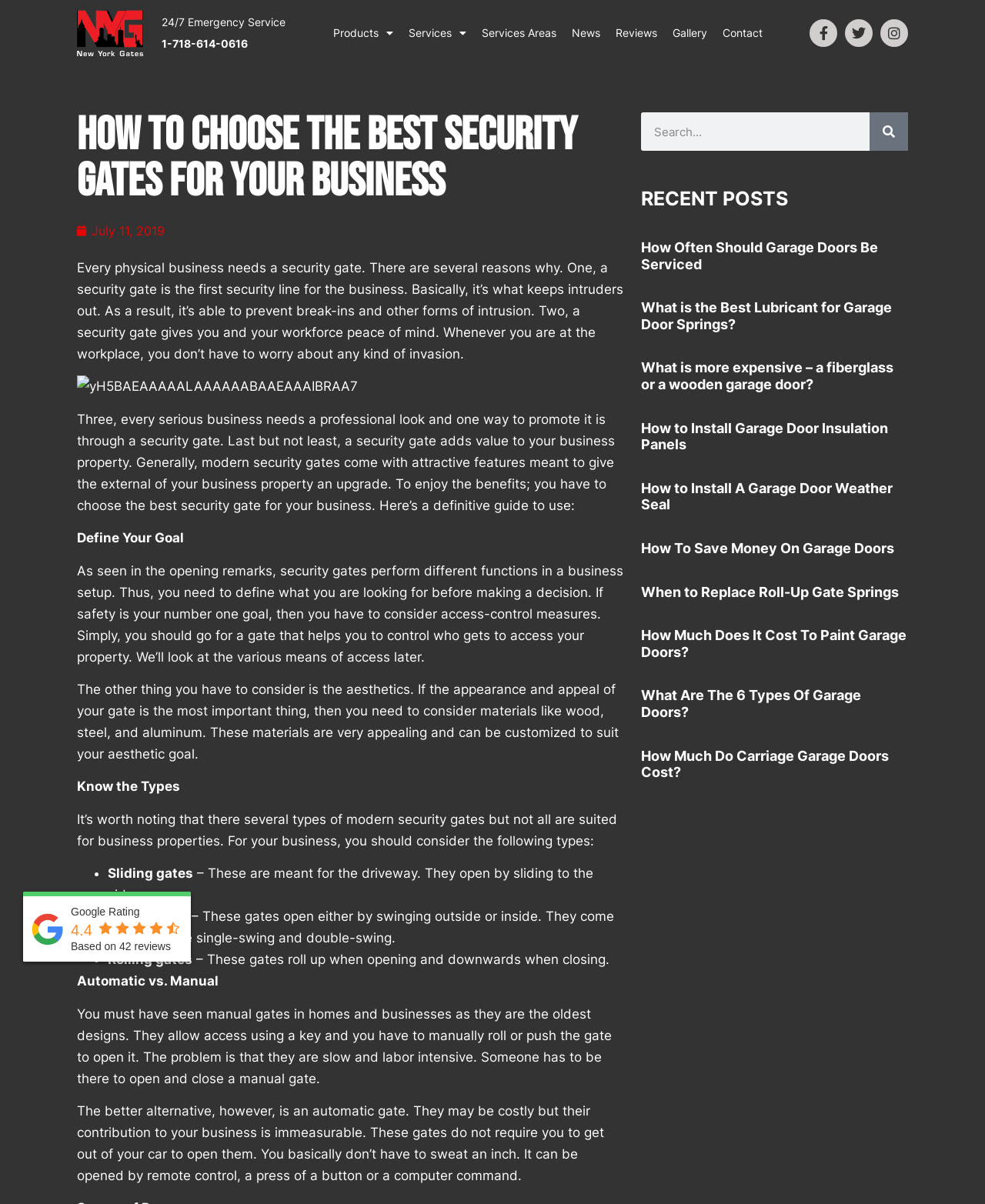Determine the bounding box coordinates of the region to click in order to accomplish the following instruction: "Visit the 'Services' page". Provide the coordinates as four float numbers between 0 and 1, specifically [left, top, right, bottom].

[0.407, 0.013, 0.481, 0.042]